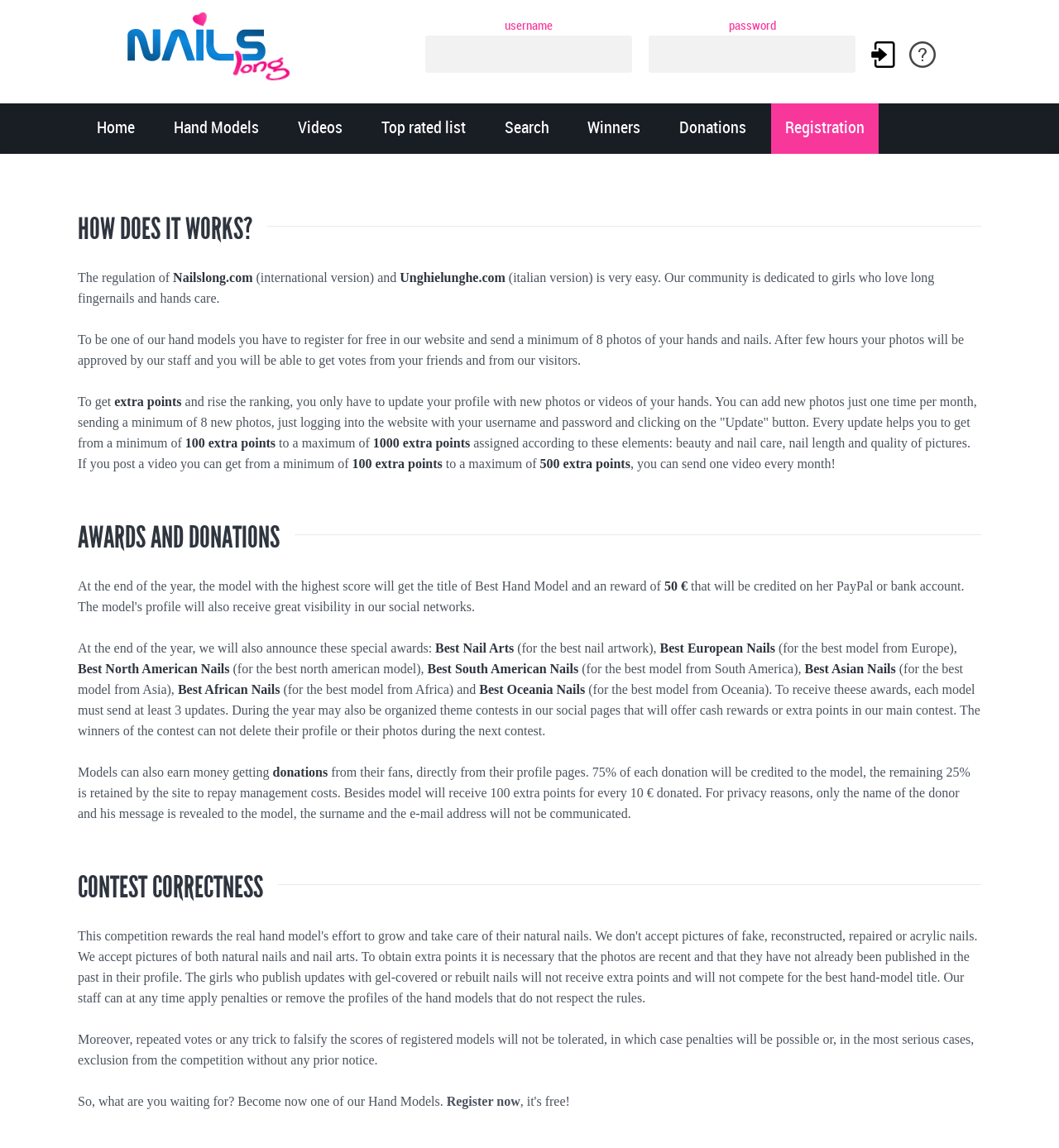Indicate the bounding box coordinates of the element that must be clicked to execute the instruction: "login to the website". The coordinates should be given as four float numbers between 0 and 1, i.e., [left, top, right, bottom].

[0.822, 0.036, 0.847, 0.059]